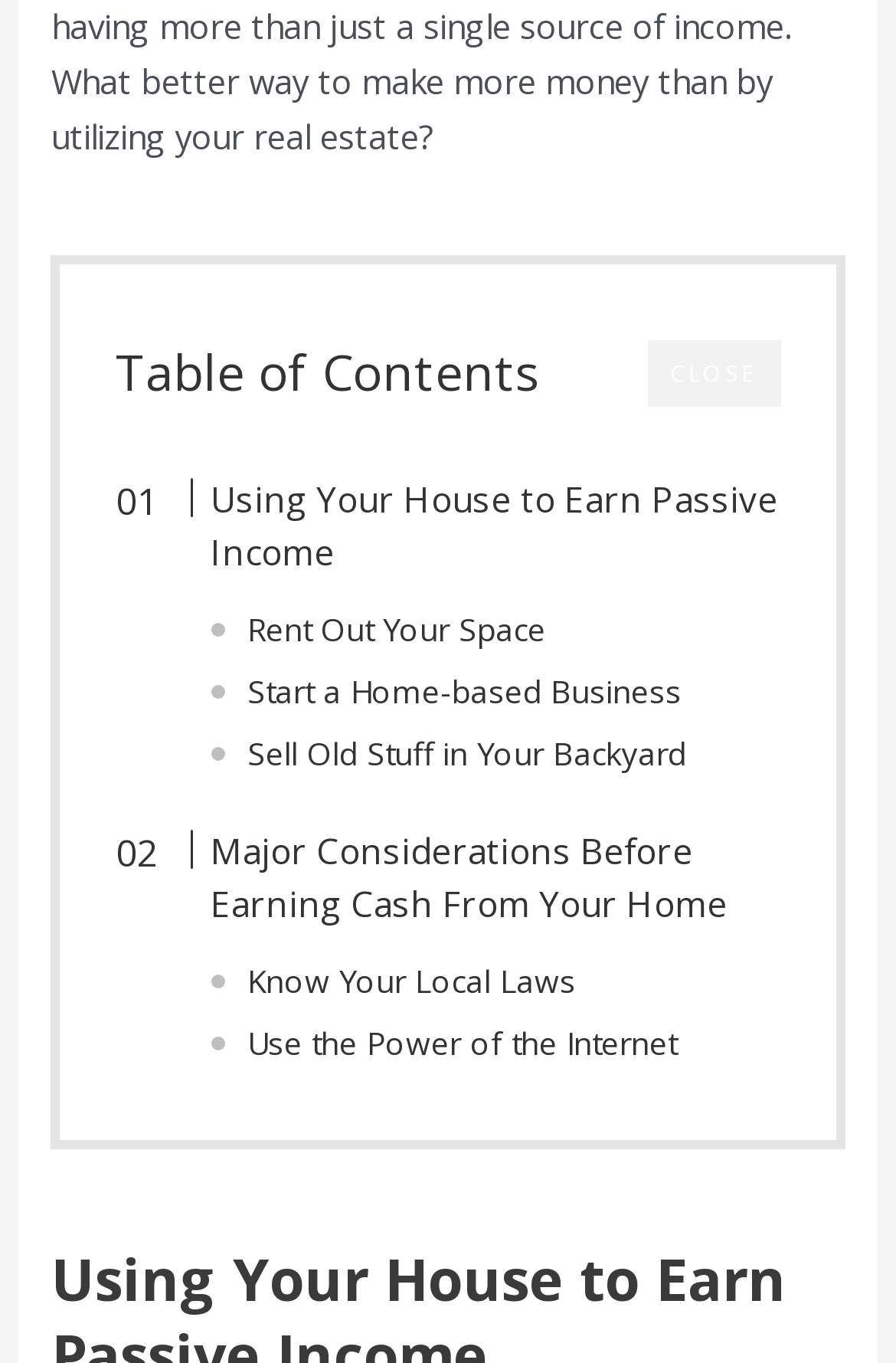Identify the bounding box for the UI element described as: "Rent Out Your Space". The coordinates should be four float numbers between 0 and 1, i.e., [left, top, right, bottom].

[0.276, 0.443, 0.61, 0.479]